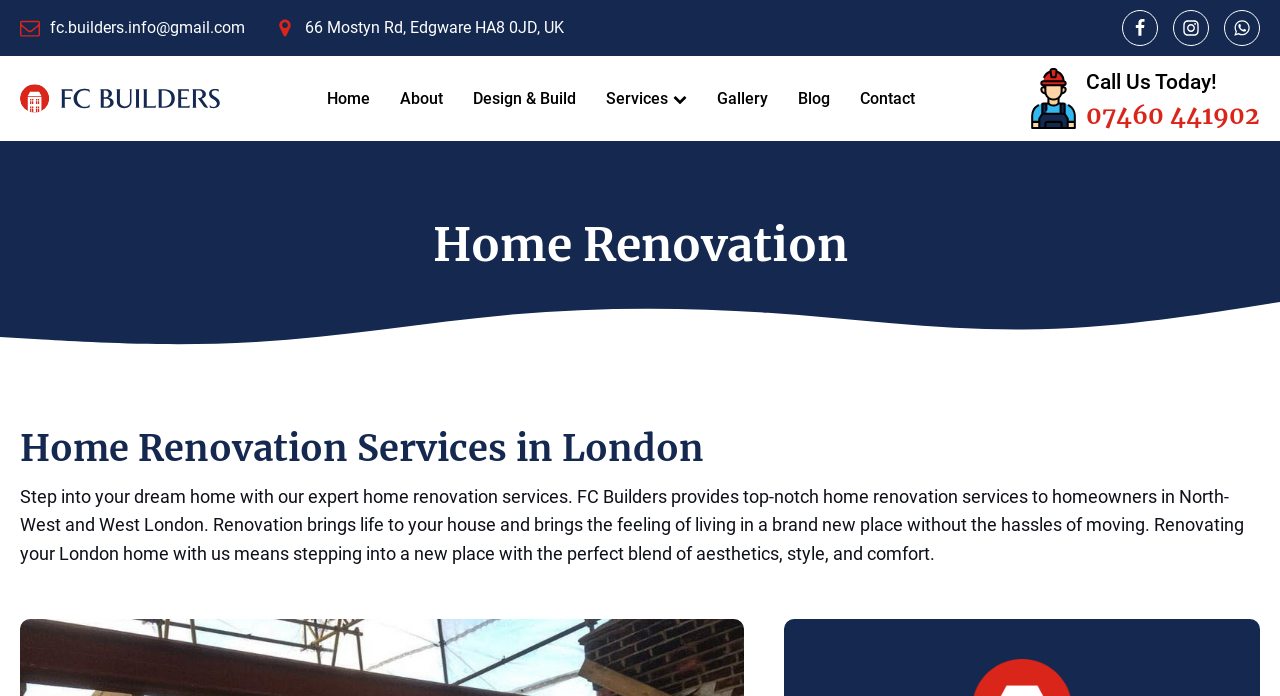Locate the bounding box coordinates of the clickable area needed to fulfill the instruction: "Visit Facebook page".

[0.877, 0.014, 0.905, 0.066]